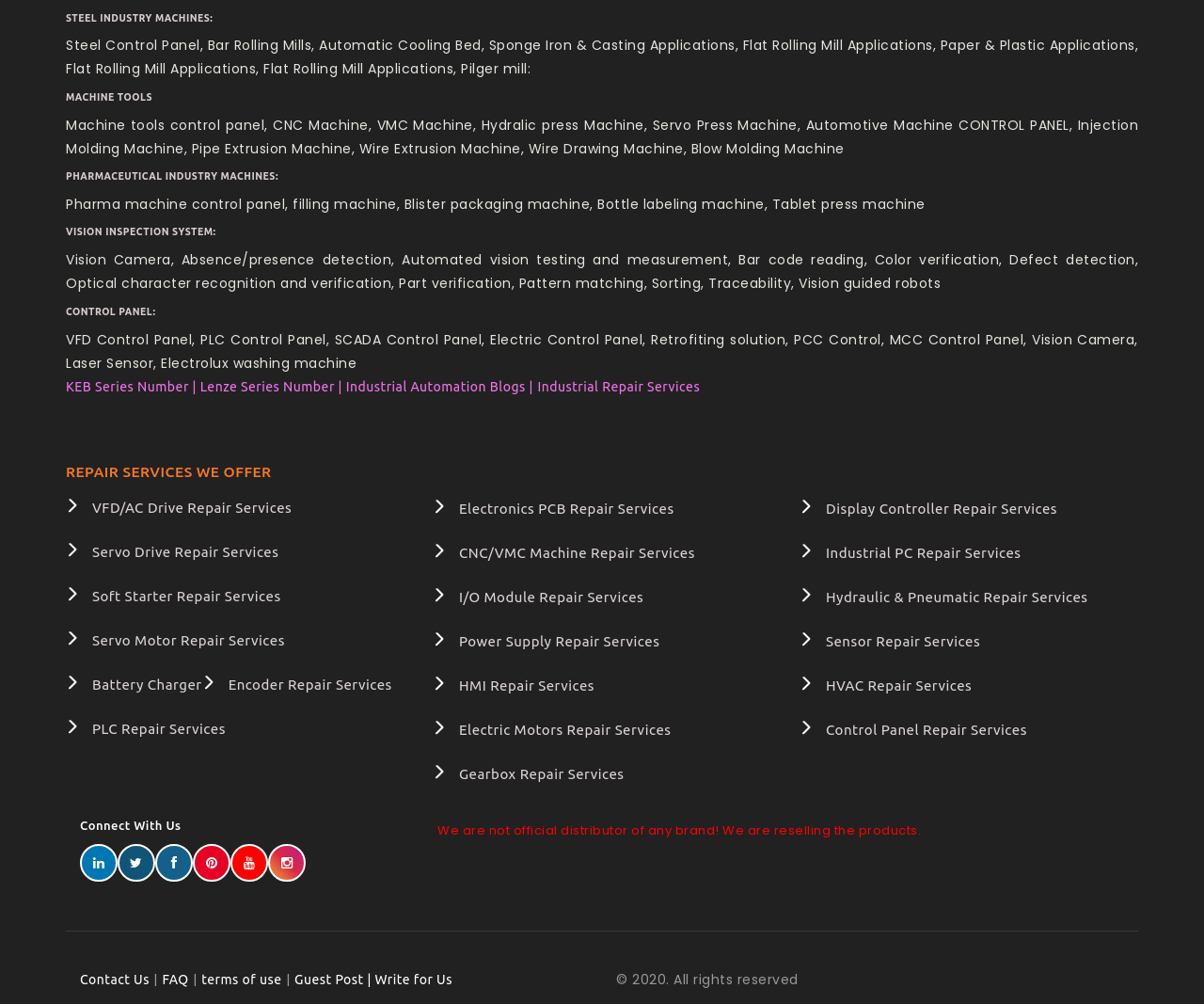How can one connect with the company?
Provide a concise answer using a single word or phrase based on the image.

Through social media links